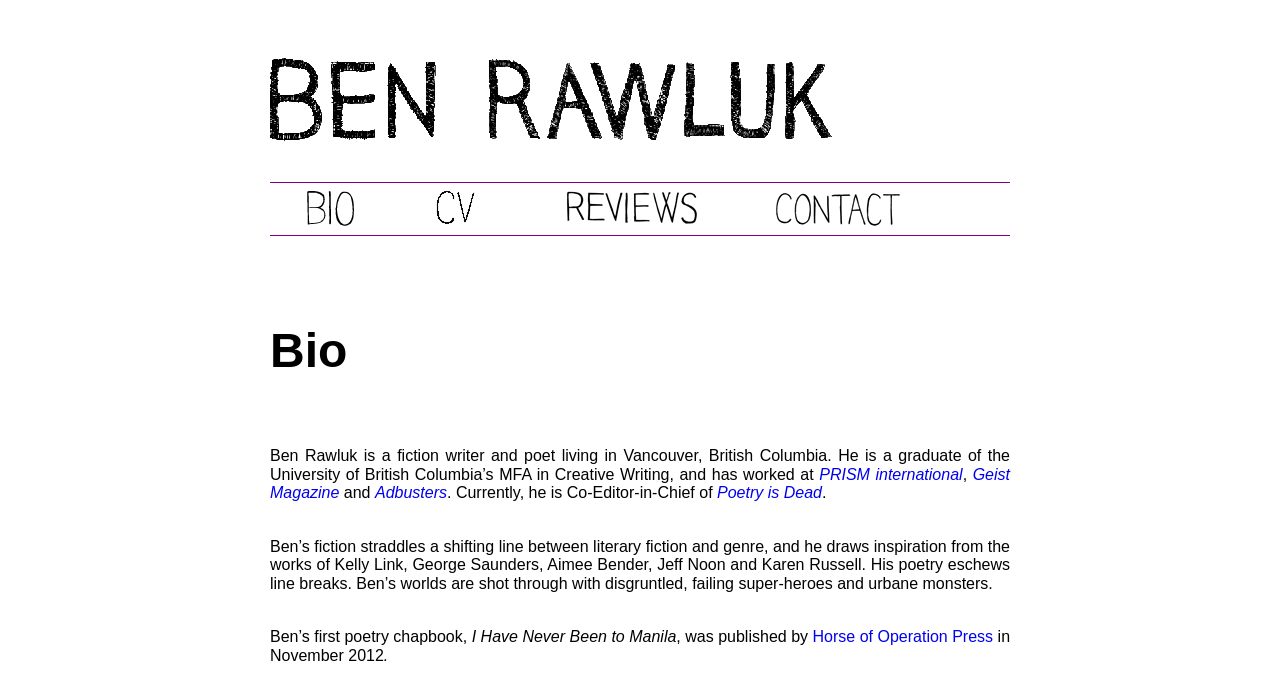What is Ben Rawluk's occupation?
Refer to the image and give a detailed answer to the question.

Based on the webpage content, specifically the first sentence of the article, 'Ben Rawluk is a fiction writer and poet living in Vancouver, British Columbia.', we can determine that Ben Rawluk's occupation is a fiction writer and poet.